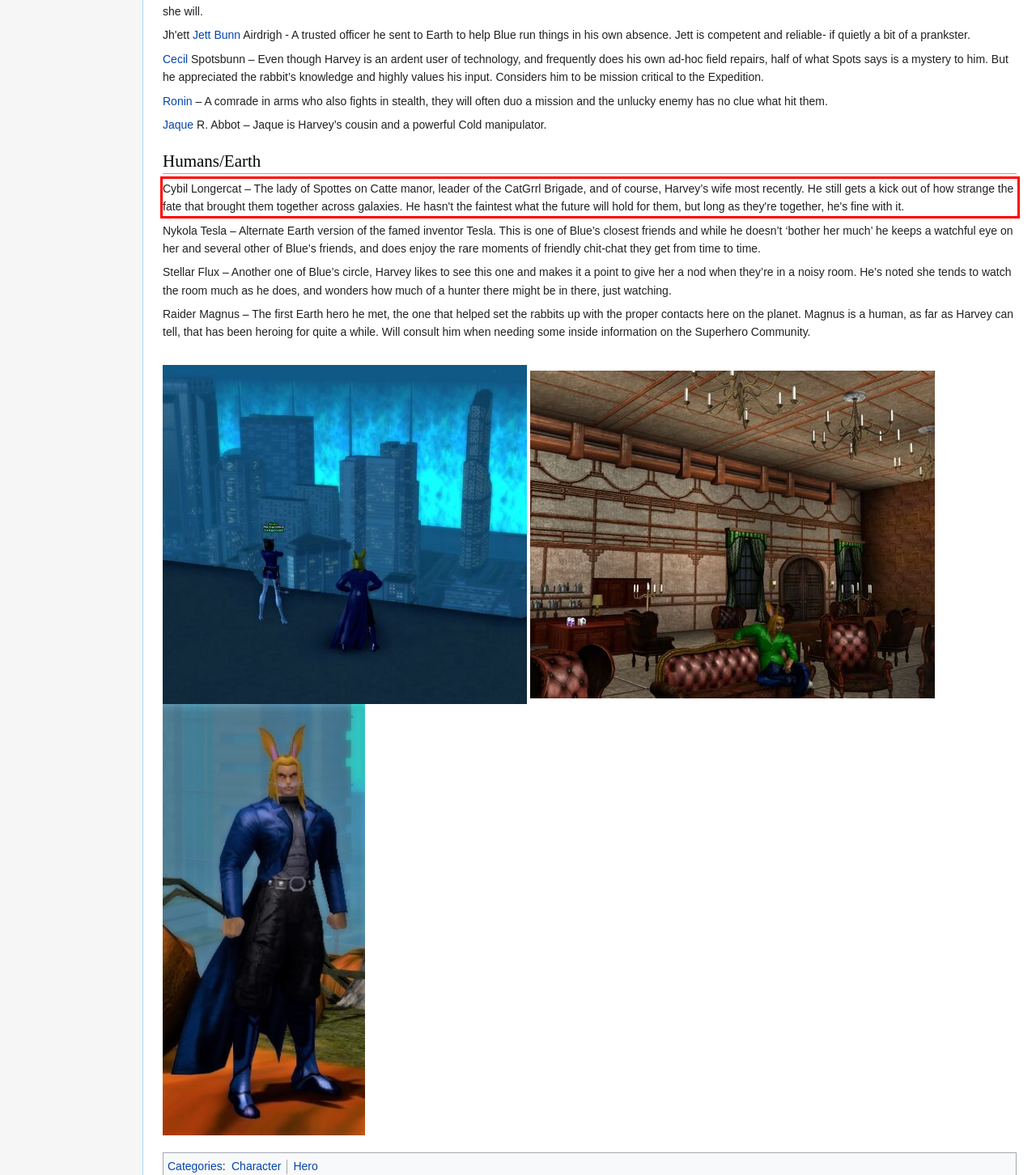Observe the screenshot of the webpage that includes a red rectangle bounding box. Conduct OCR on the content inside this red bounding box and generate the text.

Cybil Longercat – The lady of Spottes on Catte manor, leader of the CatGrrl Brigade, and of course, Harvey’s wife most recently. He still gets a kick out of how strange the fate that brought them together across galaxies. He hasn't the faintest what the future will hold for them, but long as they're together, he's fine with it.